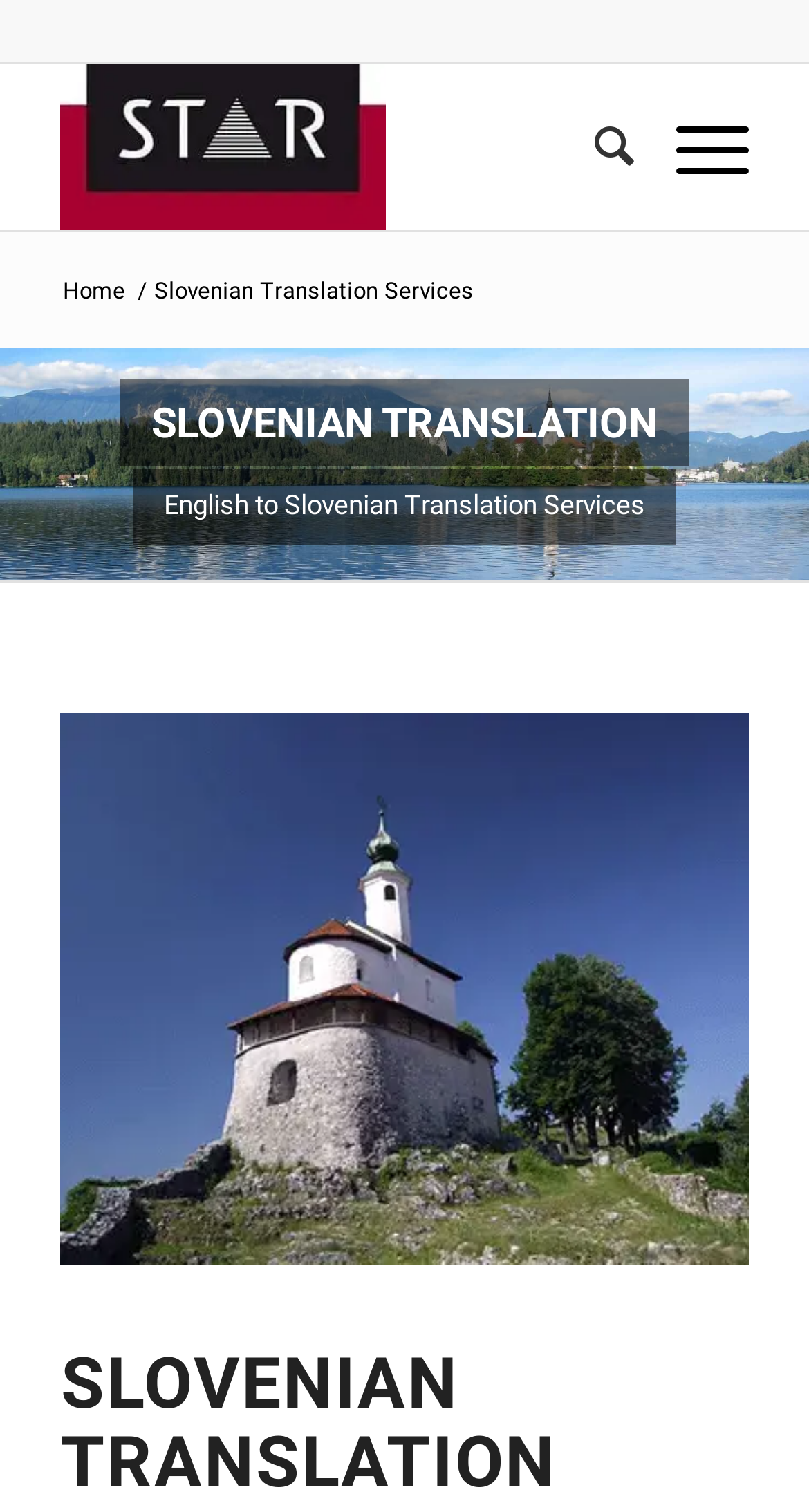Locate the UI element described by Menu Menu in the provided webpage screenshot. Return the bounding box coordinates in the format (top-left x, top-left y, bottom-right x, bottom-right y), ensuring all values are between 0 and 1.

[0.784, 0.043, 0.925, 0.152]